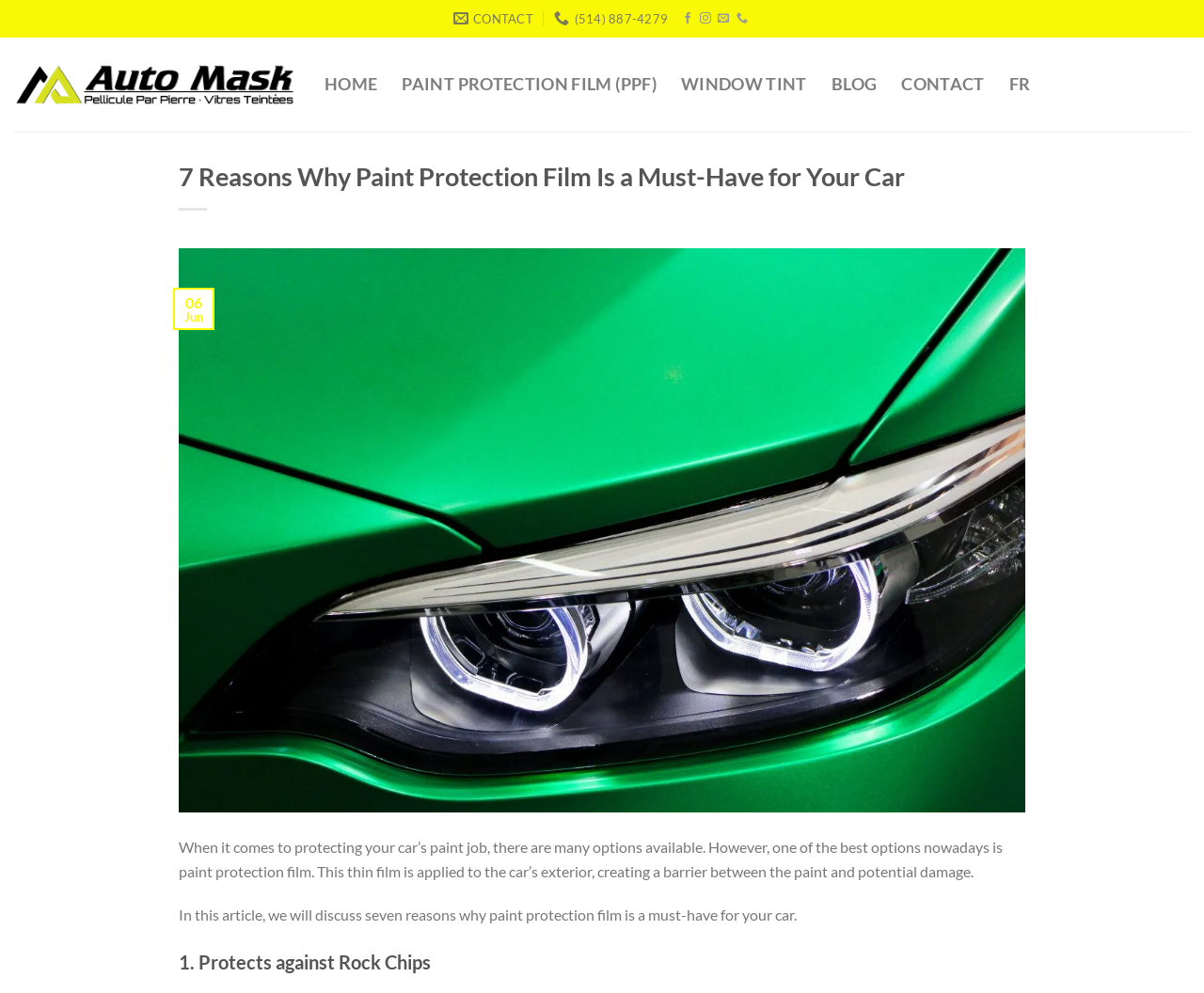Please answer the following query using a single word or phrase: 
What is the purpose of paint protection film?

Protects car's paint job